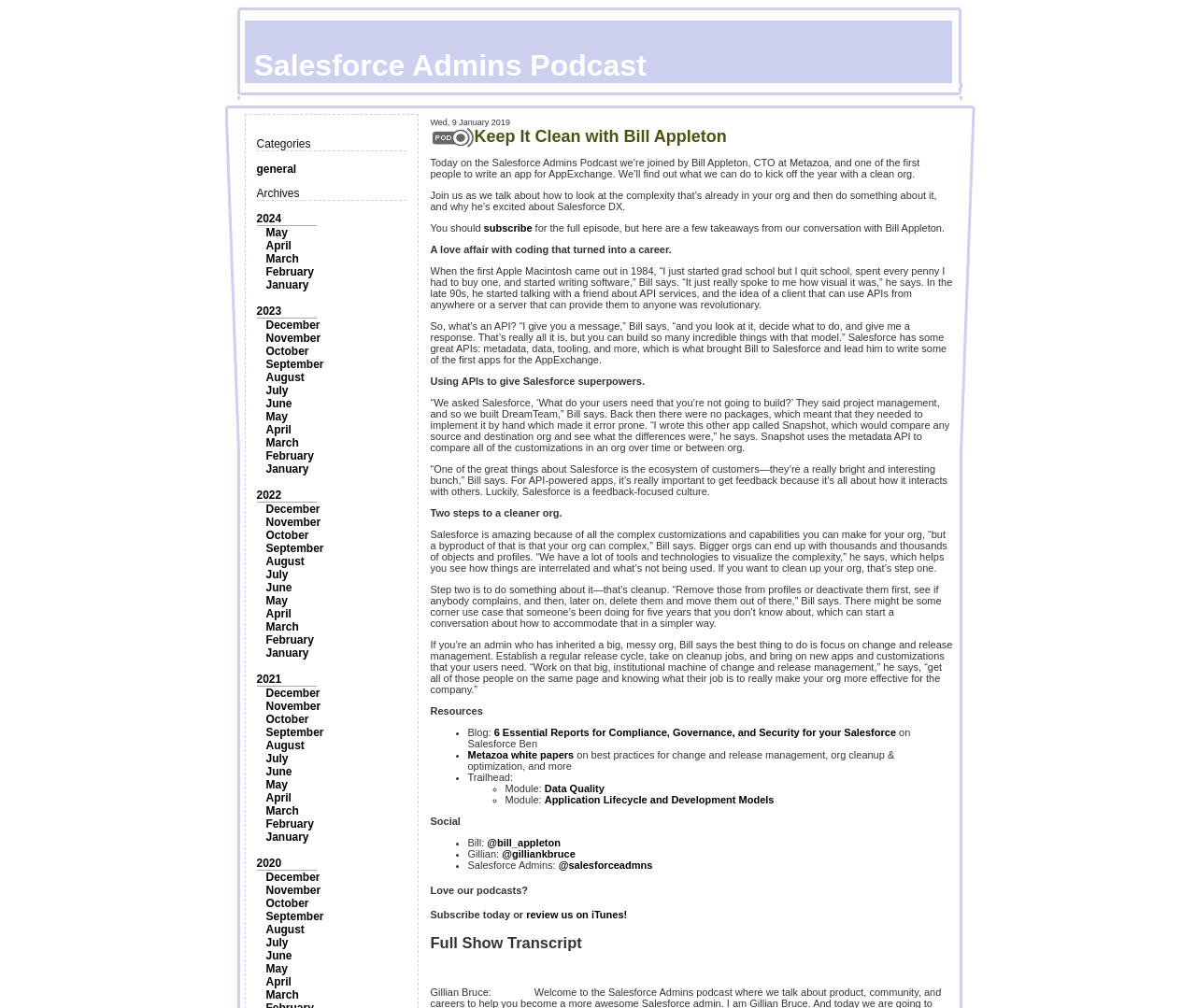Could you highlight the region that needs to be clicked to execute the instruction: "Click on the 'general' category"?

[0.214, 0.161, 0.248, 0.174]